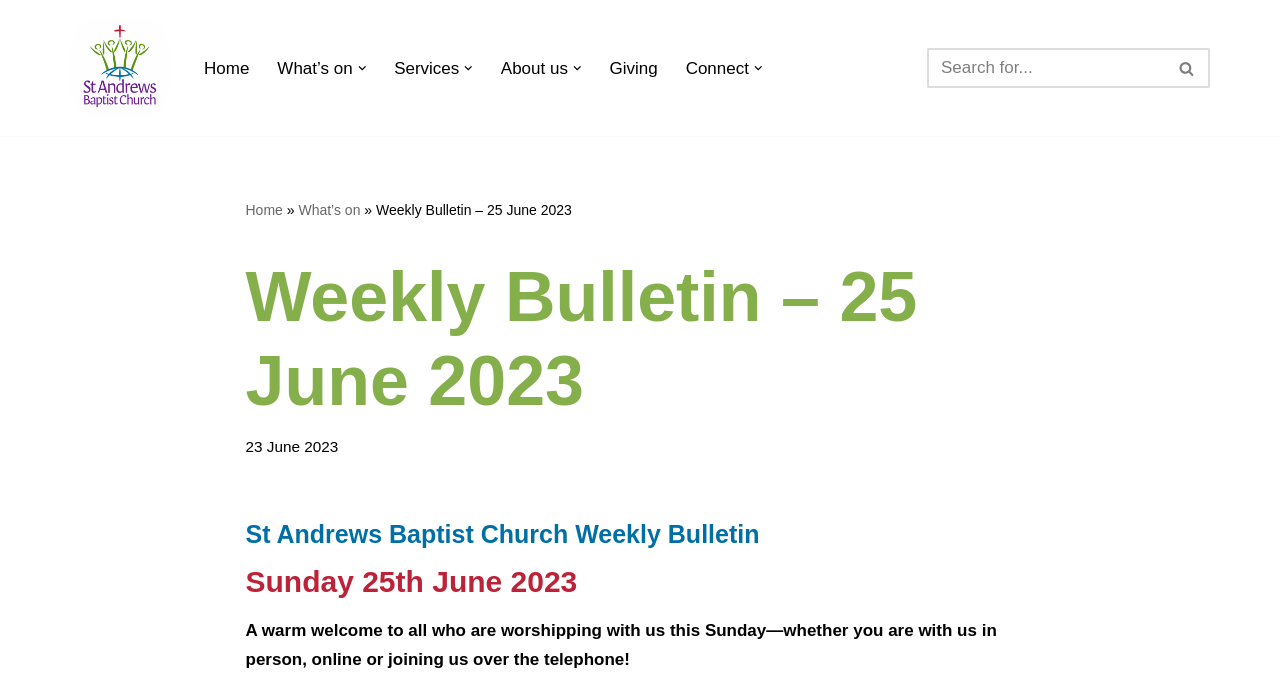Please identify the bounding box coordinates of the area I need to click to accomplish the following instruction: "Search for something".

[0.724, 0.069, 0.91, 0.126]